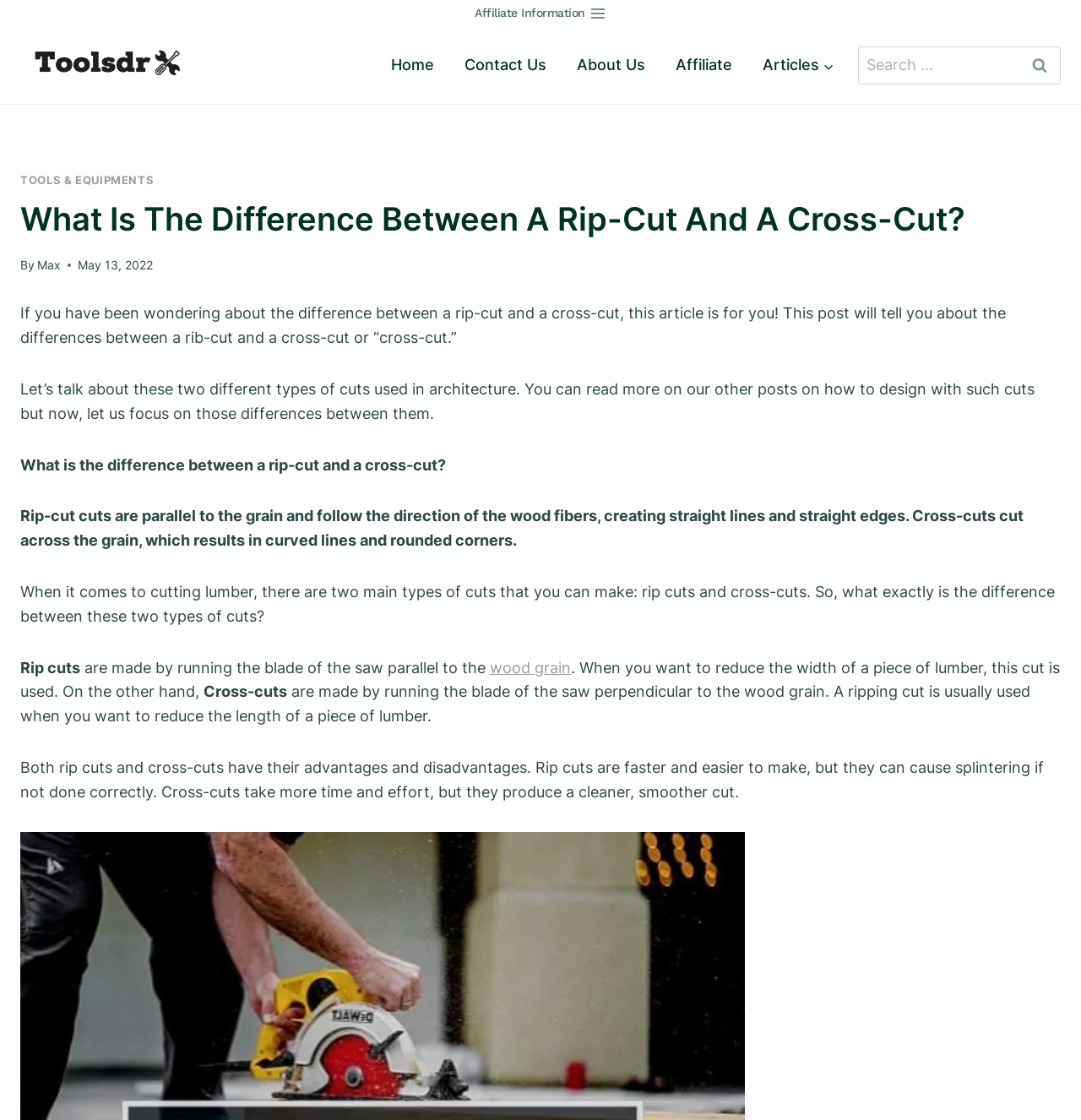Locate the UI element described by About Us and provide its bounding box coordinates. Use the format (top-left x, top-left y, bottom-right x, bottom-right y) with all values as floating point numbers between 0 and 1.

[0.52, 0.039, 0.611, 0.077]